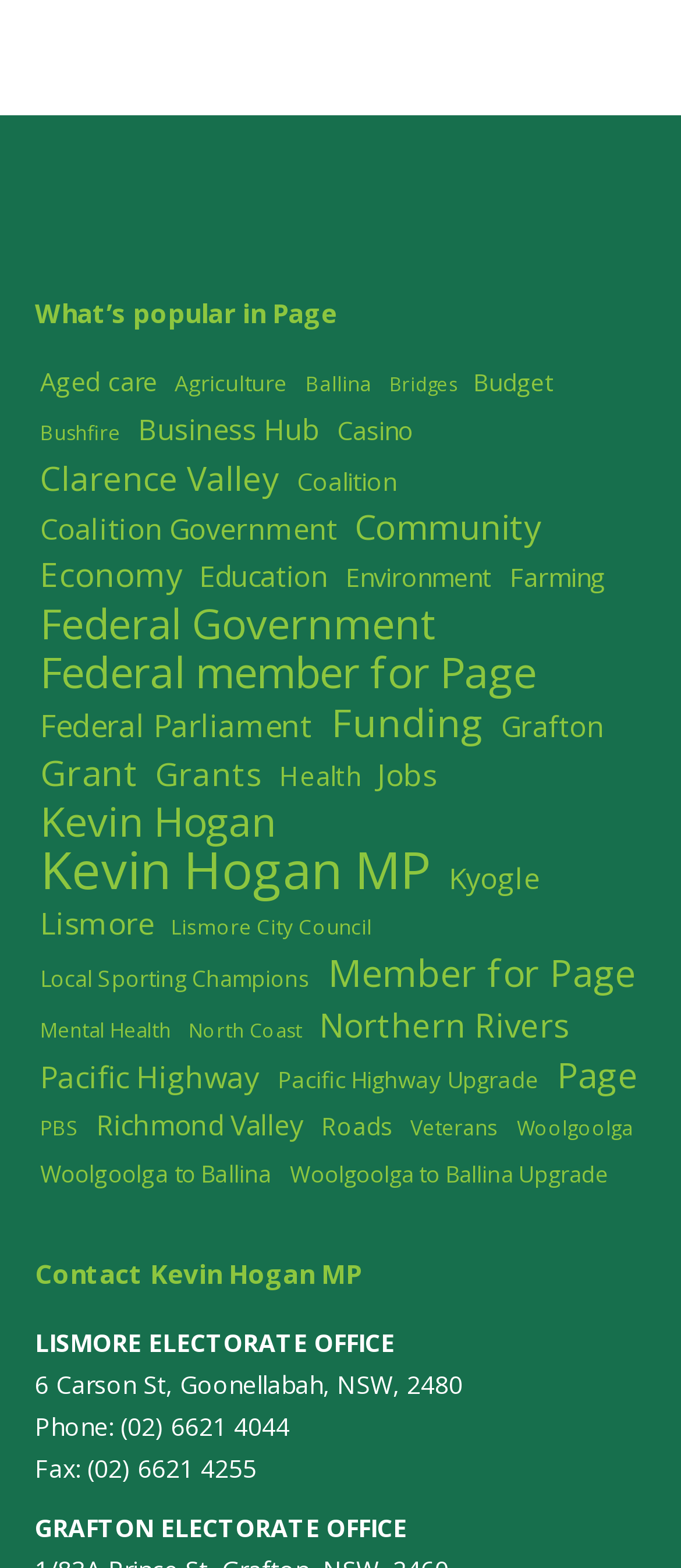Determine the bounding box coordinates of the section to be clicked to follow the instruction: "Visit Federal member for Page". The coordinates should be given as four float numbers between 0 and 1, formatted as [left, top, right, bottom].

[0.051, 0.415, 0.795, 0.442]